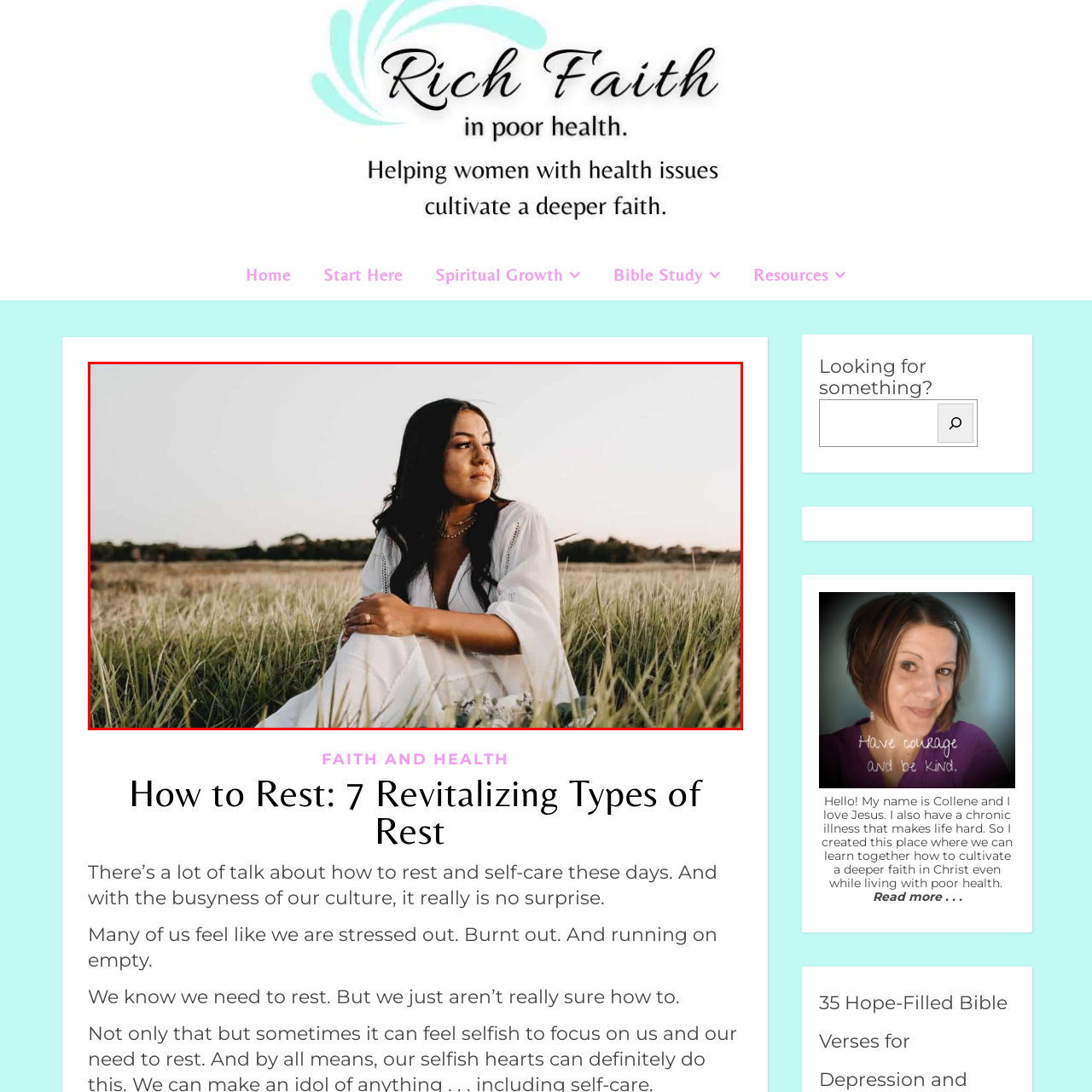Is the horizon line in the image steep?
Examine the content inside the red bounding box in the image and provide a thorough answer to the question based on that visual information.

The caption describes the horizon line as 'gentle', implying that it is not steep or dramatic, but rather soft and subtle.